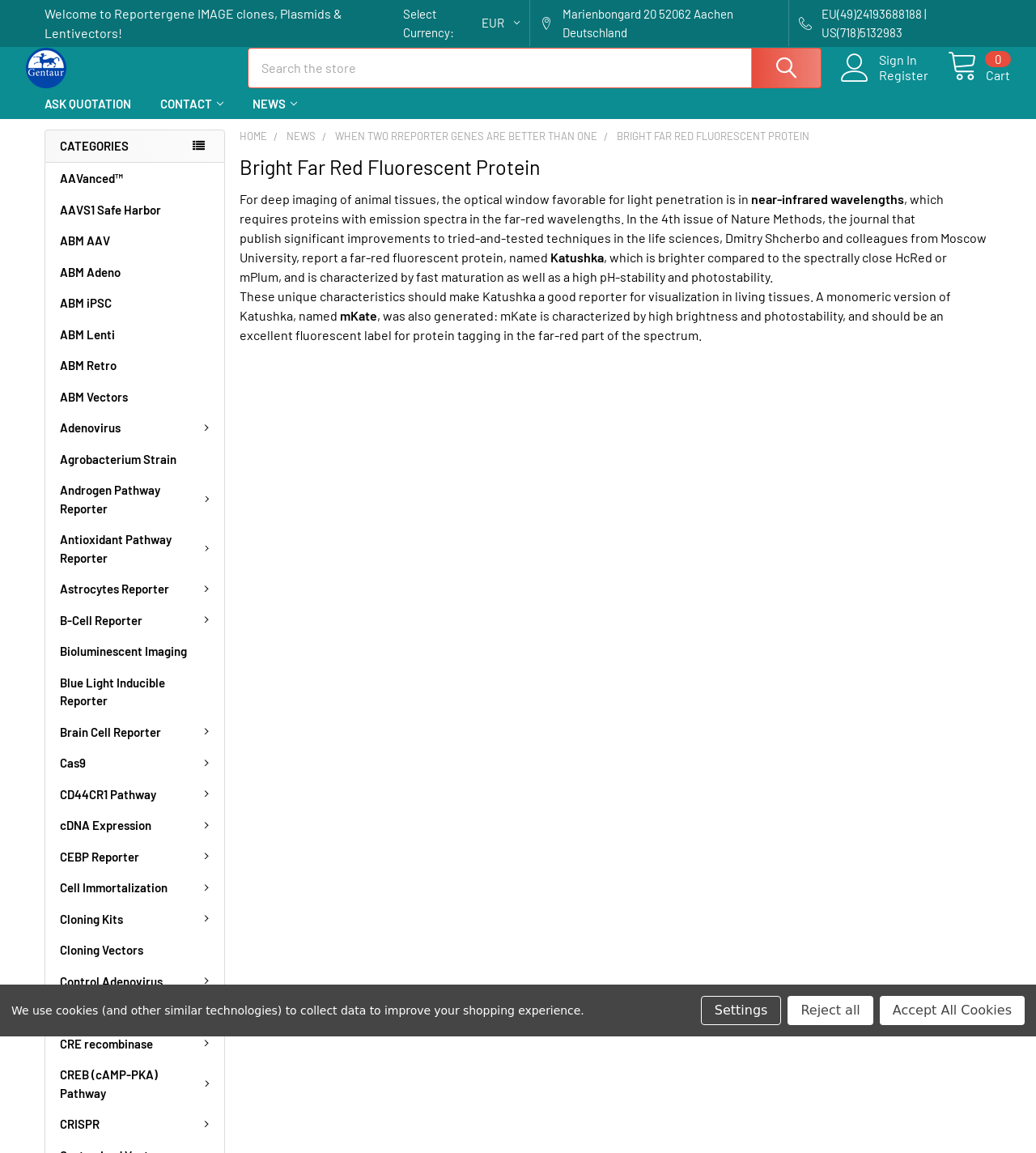Analyze the image and provide a detailed answer to the question: What is the purpose of the protein Katushka?

I inferred this answer by reading the text on the webpage, which states that Katushka is a good reporter for visualization in living tissues due to its unique characteristics.